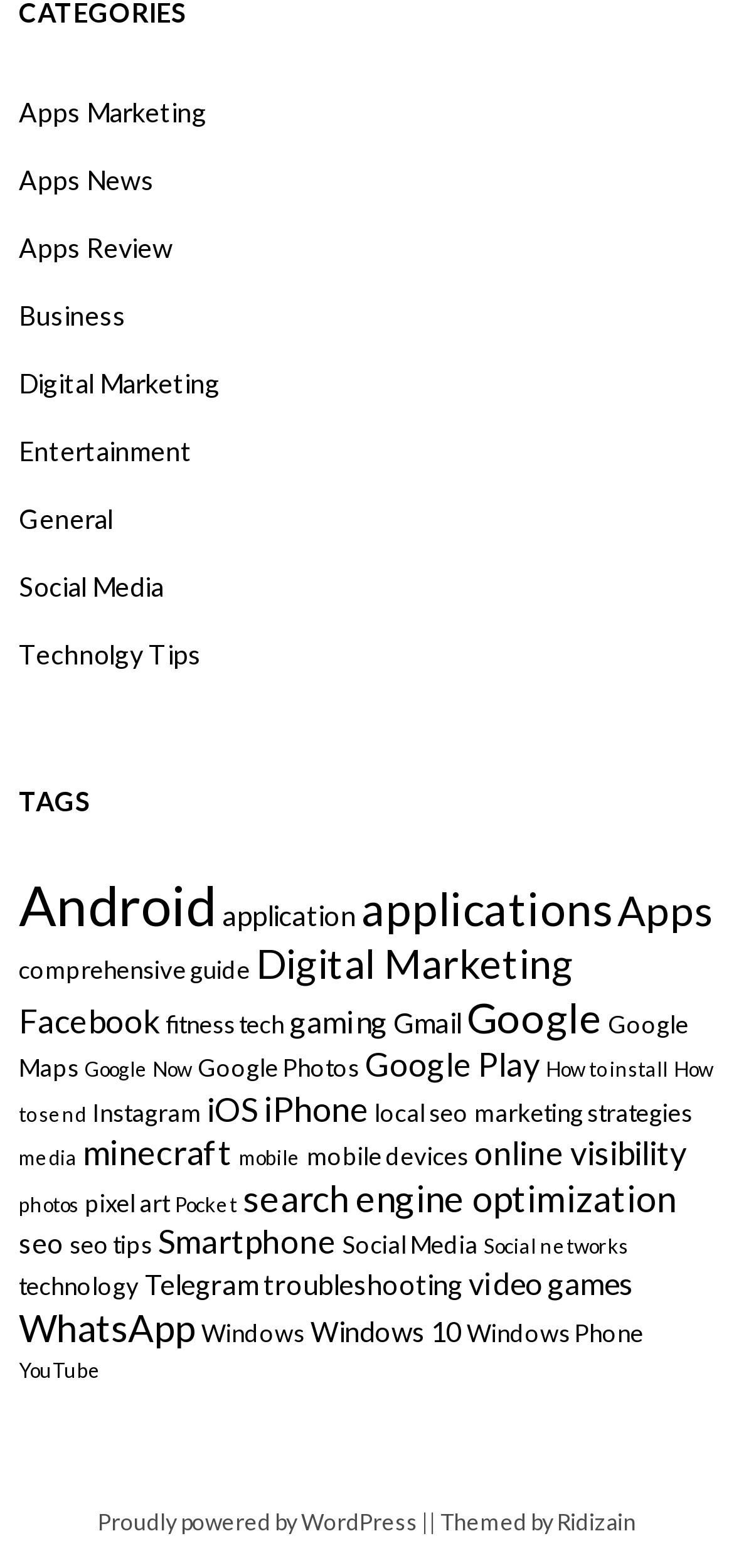Examine the image and give a thorough answer to the following question:
How many items are related to 'Google'?

I found the link 'Google (12 items)' which indicates that there are 12 items related to 'Google'.